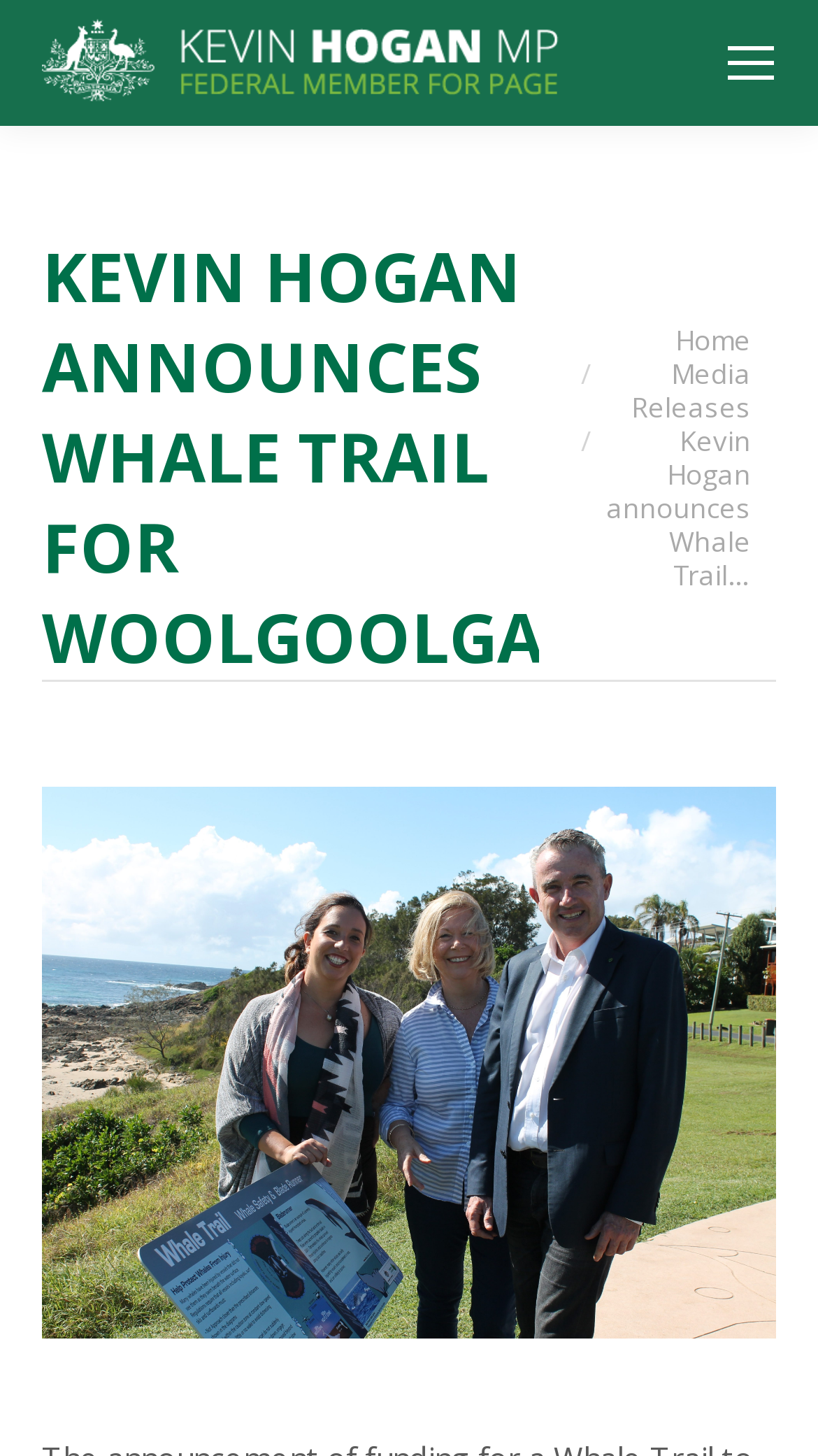Locate and extract the headline of this webpage.

KEVIN HOGAN ANNOUNCES WHALE TRAIL FOR WOOLGOOLGA